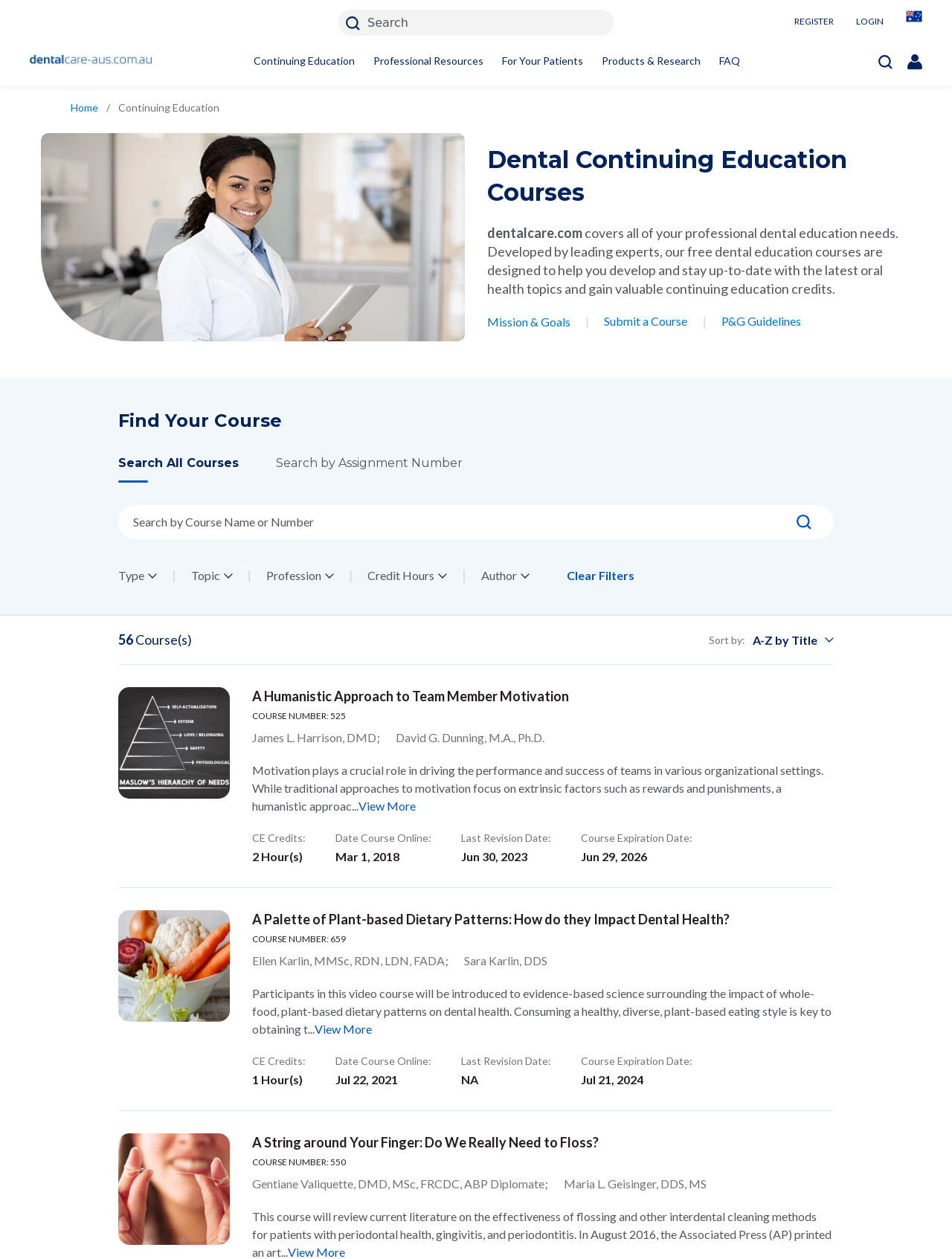Who is the author of the second course listed? Using the information from the screenshot, answer with a single word or phrase.

Ellen Karlin